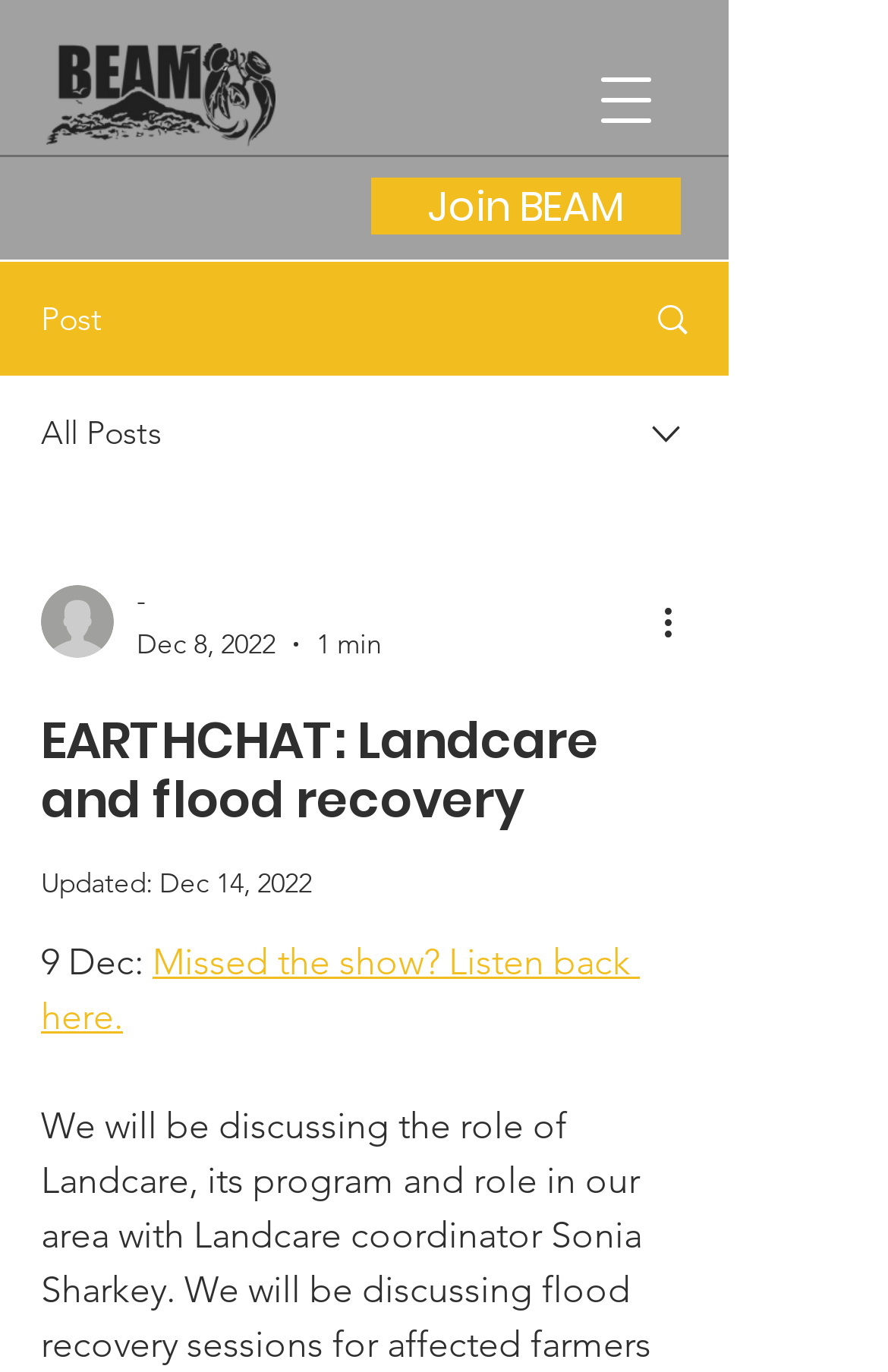Summarize the webpage with a detailed and informative caption.

The webpage appears to be a blog post or article page, with a focus on a specific topic, "EARTHCHAT: Landcare and flood recovery". At the top left corner, there is a Beam logo, an image with no text. Next to it, on the top right corner, is a button to open a navigation menu. 

Below the logo, there is a link to "Join BEAM" and a section with a "Post" label, accompanied by an image. This section also contains a link with an image, and a "All Posts" label. 

On the left side of the page, there is a combobox with a dropdown menu, and a writer's picture with a date and time stamp, "Dec 8, 2022, 1 min". 

The main content of the page starts with a heading, "EARTHCHAT: Landcare and flood recovery", followed by an "Updated" label with a date, "Dec 14, 2022". The main article text begins with "9 Dec:", and includes a link to "Missed the show? Listen back here." 

There are several images scattered throughout the page, including a Beam logo, a writer's picture, and an image accompanying the "Post" section. There are also several buttons, including "More actions" and "Open navigation menu".